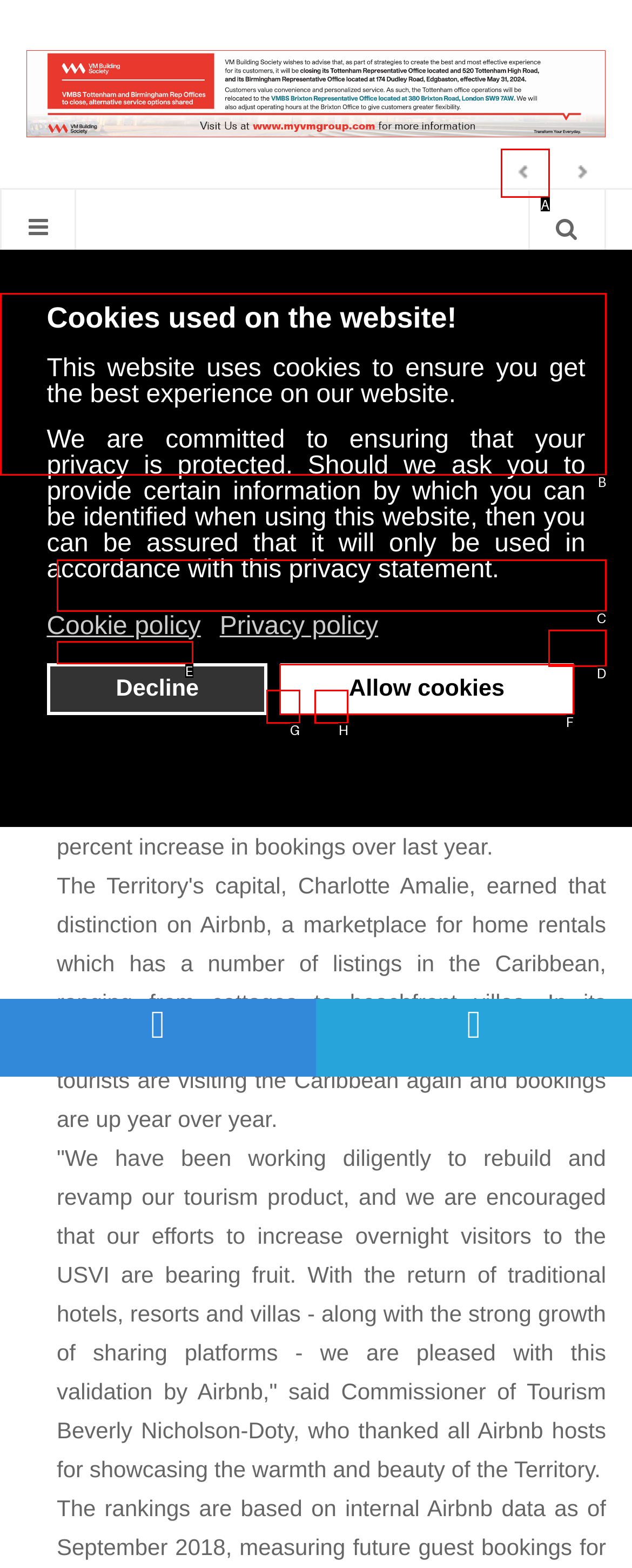Point out the UI element to be clicked for this instruction: Read the news about St Thomas. Provide the answer as the letter of the chosen element.

C